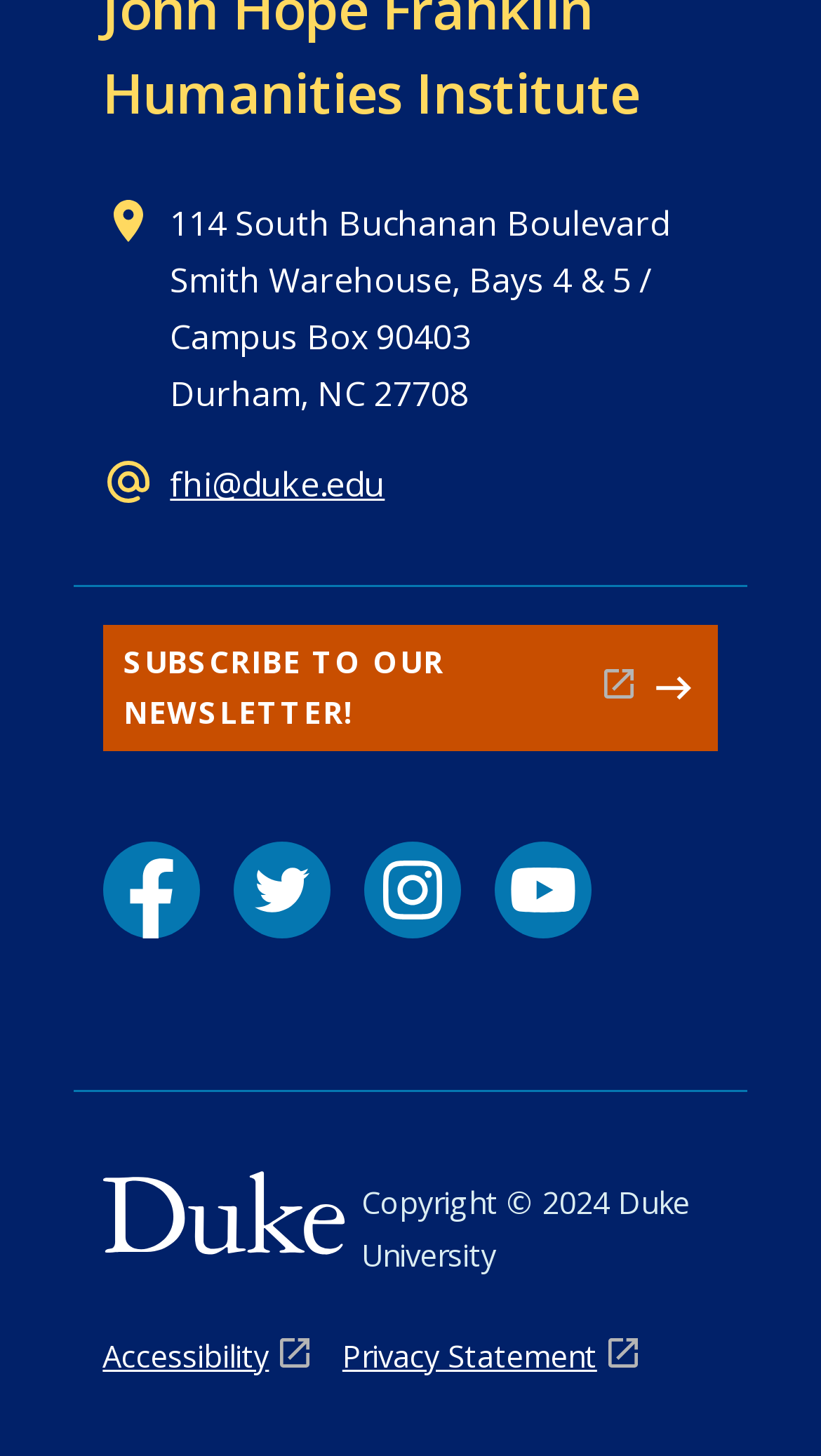Indicate the bounding box coordinates of the element that must be clicked to execute the instruction: "Subscribe to the newsletter". The coordinates should be given as four float numbers between 0 and 1, i.e., [left, top, right, bottom].

[0.125, 0.429, 0.875, 0.516]